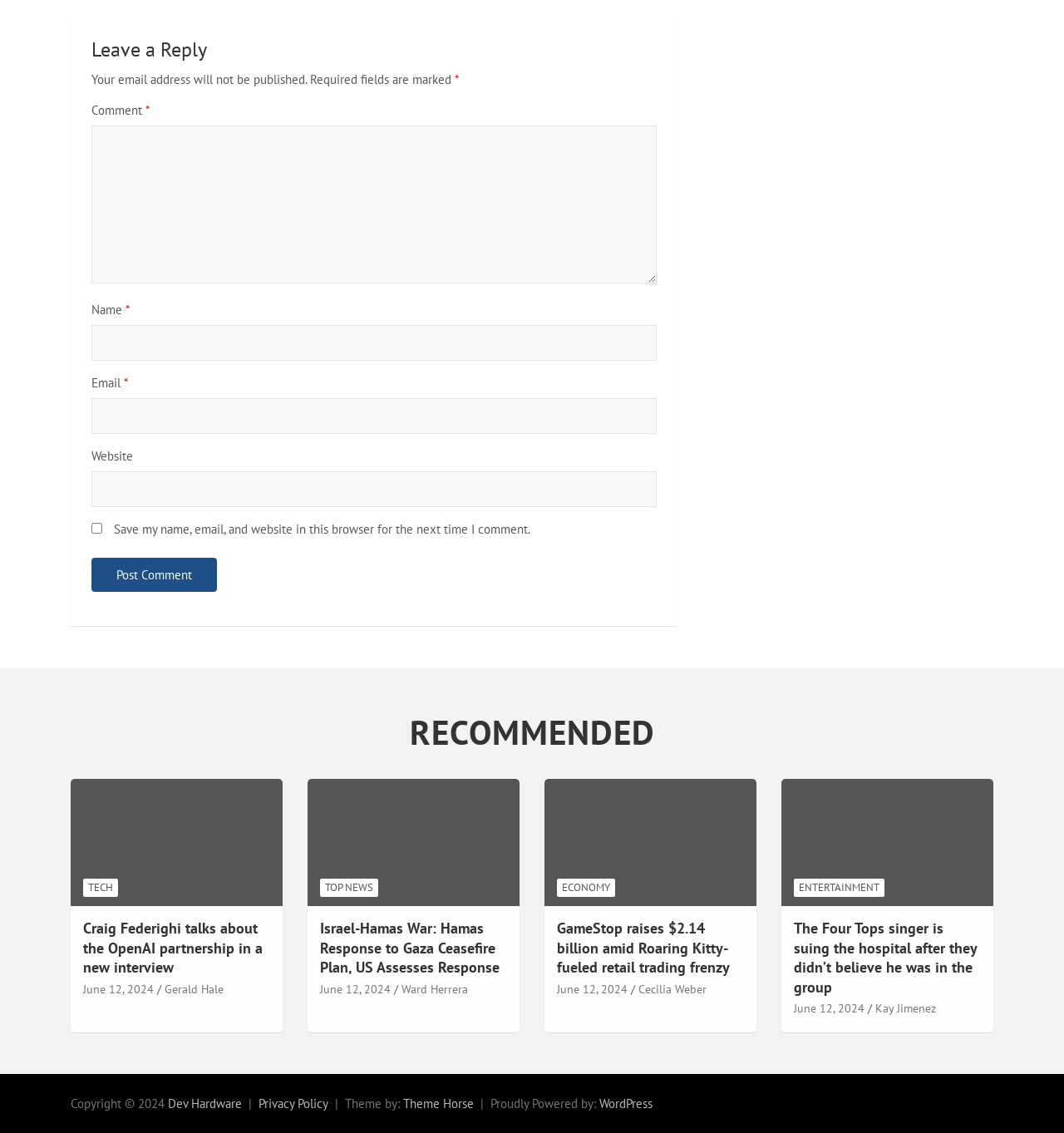Locate the bounding box coordinates of the UI element described by: "WordPress". Provide the coordinates as four float numbers between 0 and 1, formatted as [left, top, right, bottom].

[0.563, 0.967, 0.613, 0.981]